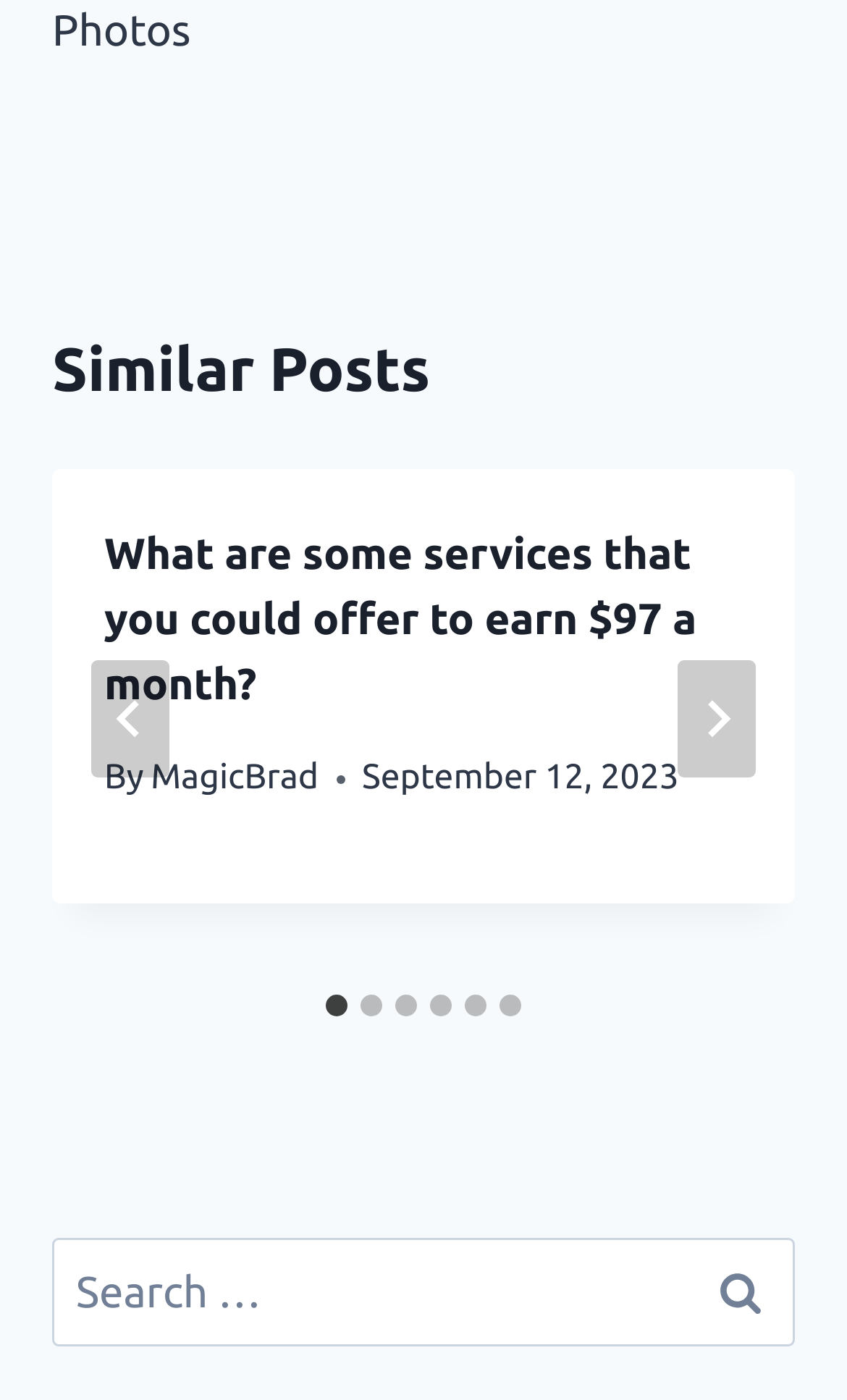What is the date of the first article?
Please answer the question with as much detail and depth as you can.

I found the date of the first article by looking at the time element inside the HeaderAsNonLandmark element, which is 'September 12, 2023'.